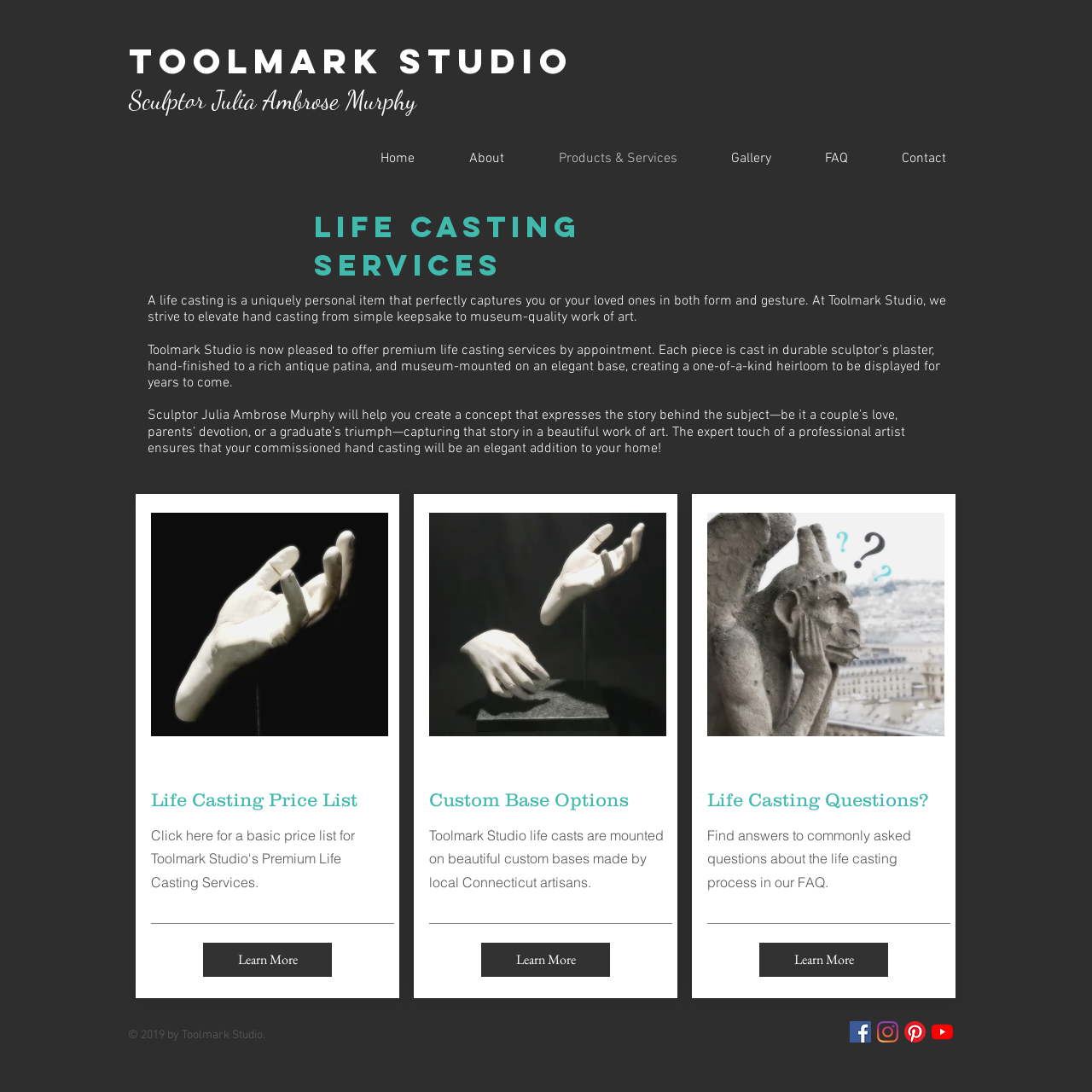What is the material used for life casting?
Look at the image and respond with a one-word or short-phrase answer.

Durable sculptor’s plaster